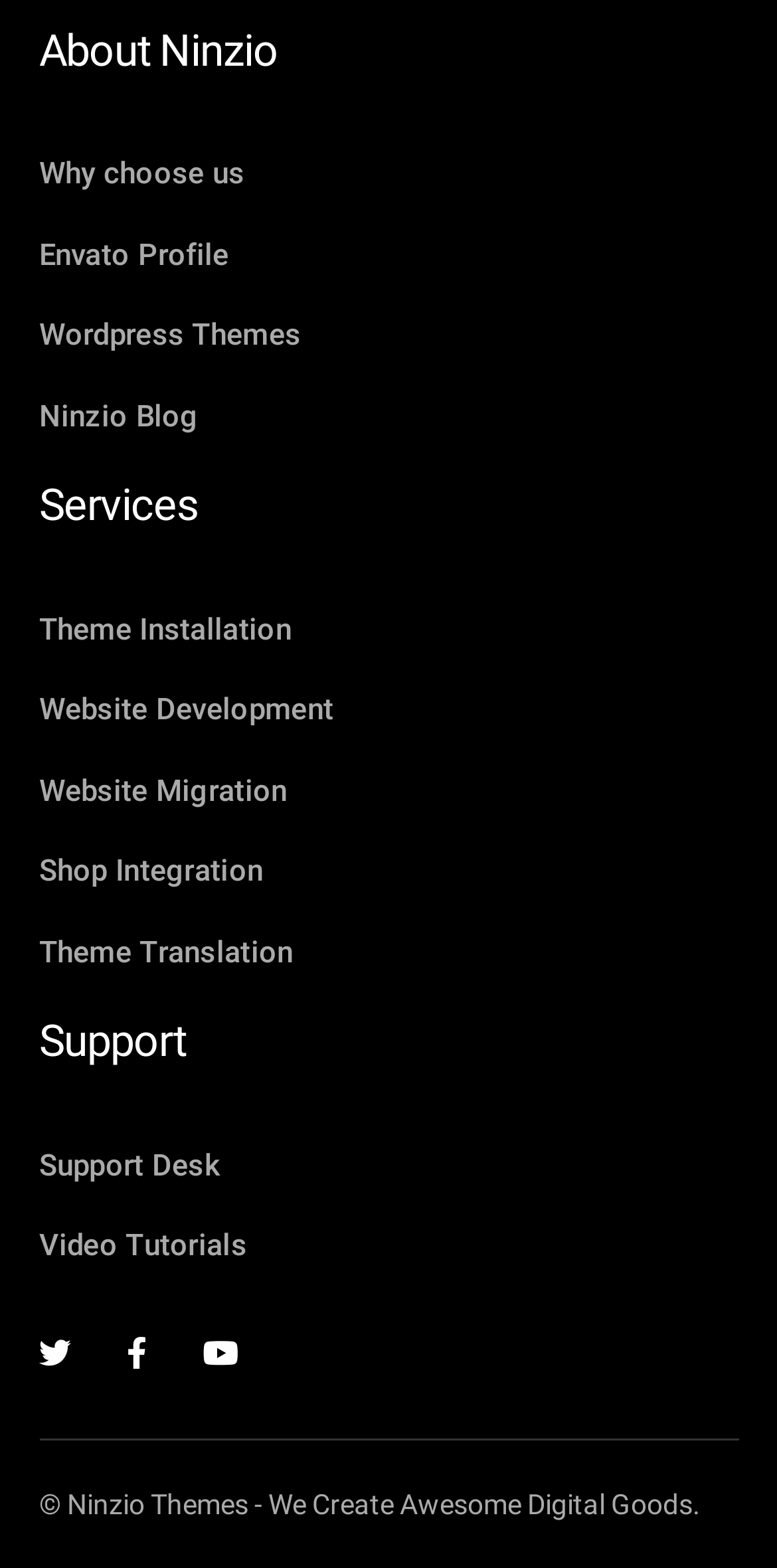Find and specify the bounding box coordinates that correspond to the clickable region for the instruction: "Visit 'Ninzio Blog'".

[0.05, 0.251, 0.255, 0.28]